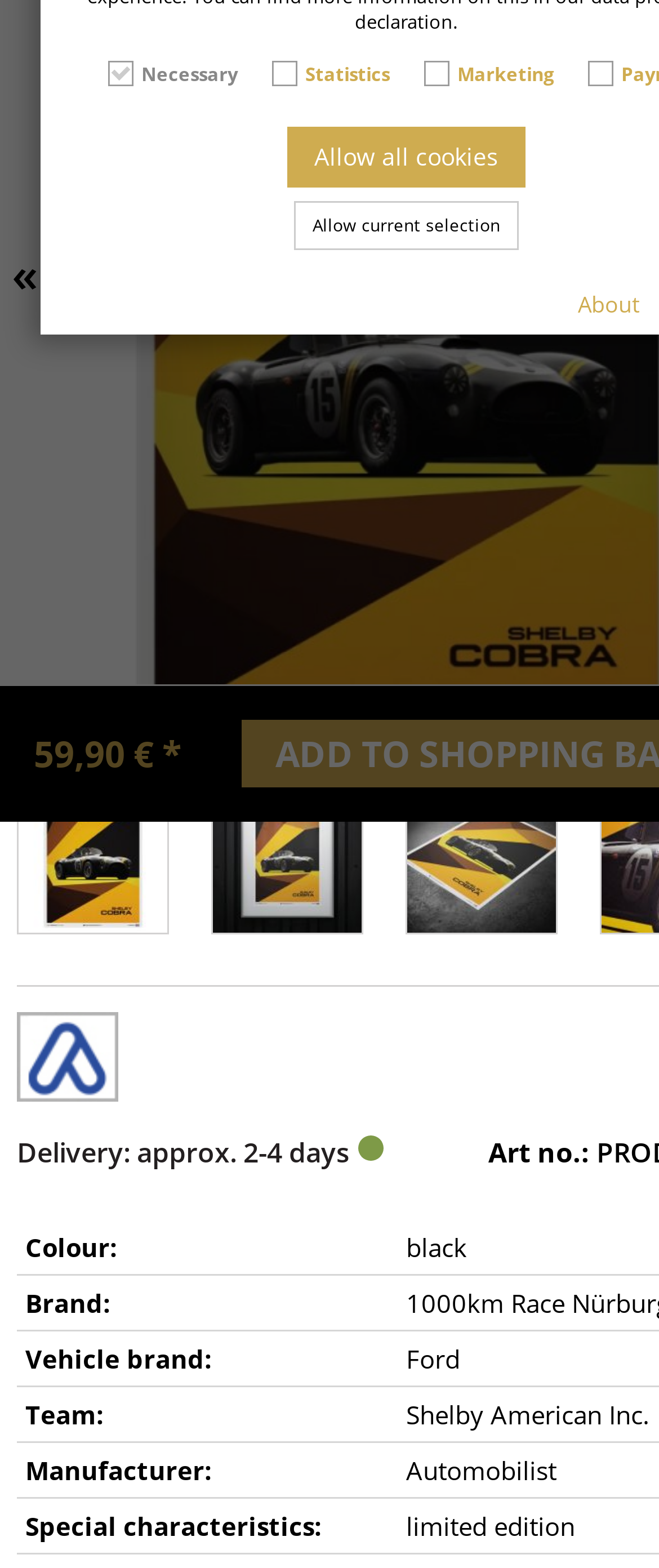Determine the bounding box coordinates for the UI element with the following description: "Fernando Alonso". The coordinates should be four float numbers between 0 and 1, represented as [left, top, right, bottom].

[0.56, 0.183, 0.963, 0.221]